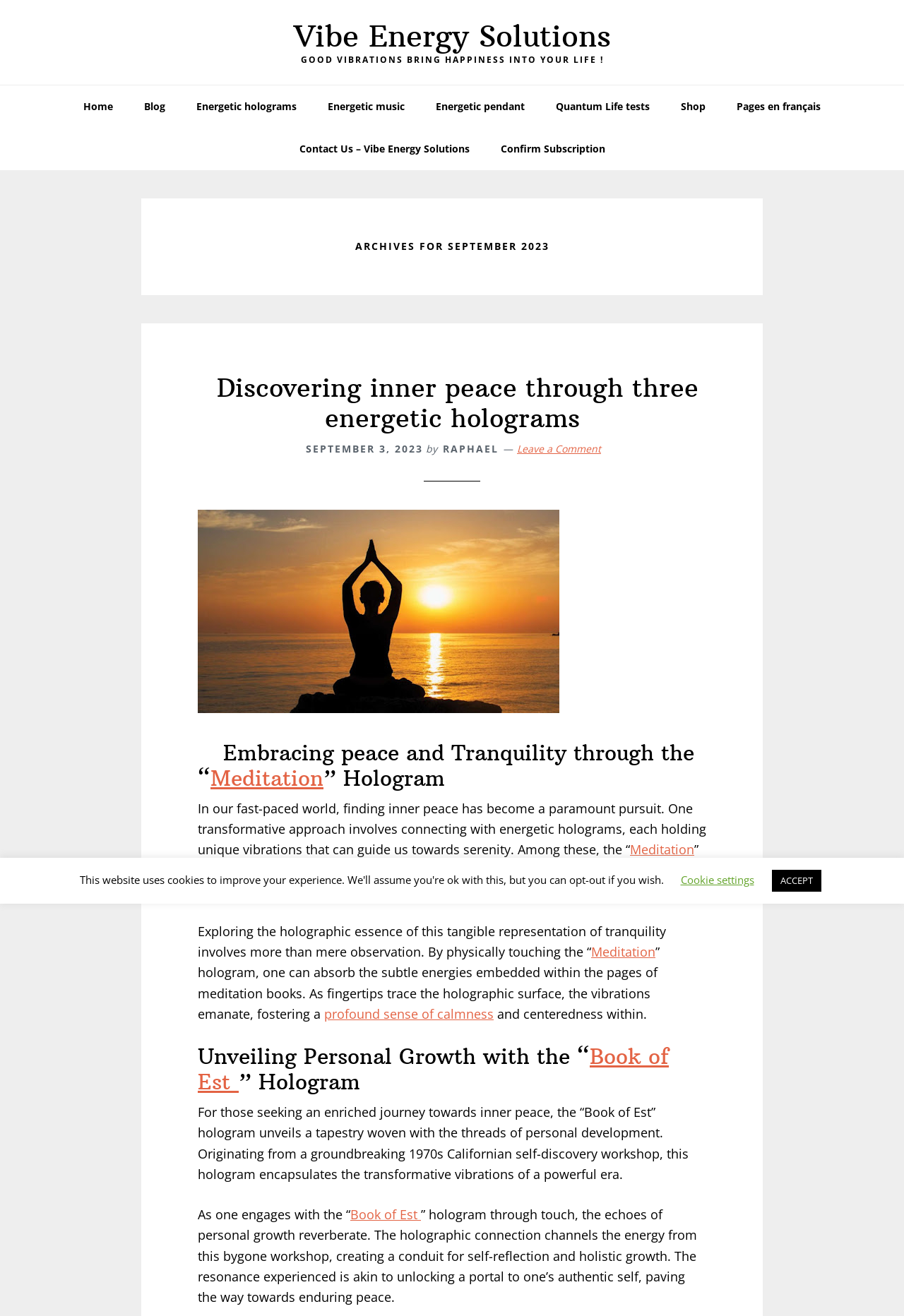From the screenshot, find the bounding box of the UI element matching this description: "Energetic pendant". Supply the bounding box coordinates in the form [left, top, right, bottom], each a float between 0 and 1.

[0.466, 0.065, 0.596, 0.097]